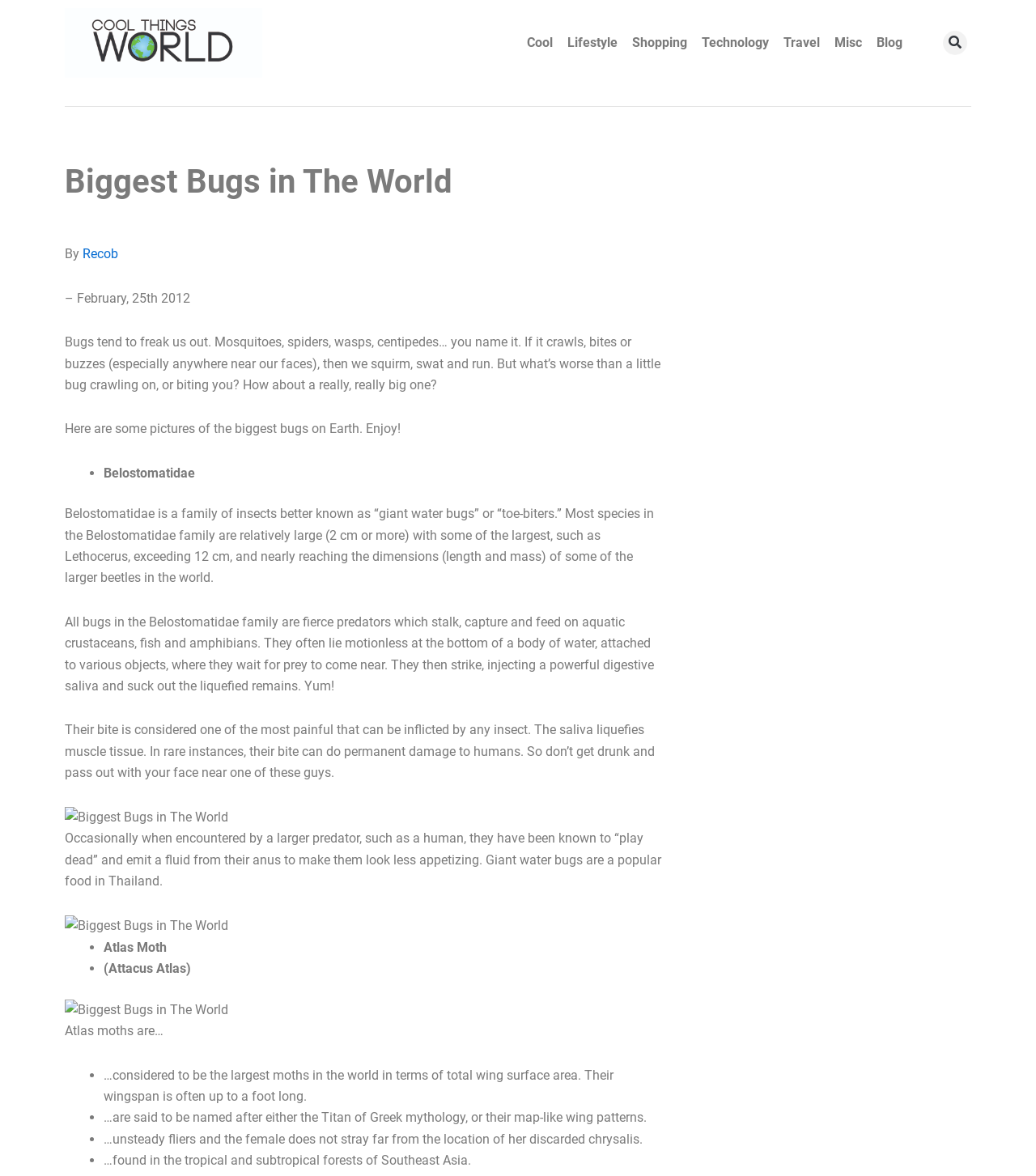What is the headline of the webpage?

Biggest Bugs in The World